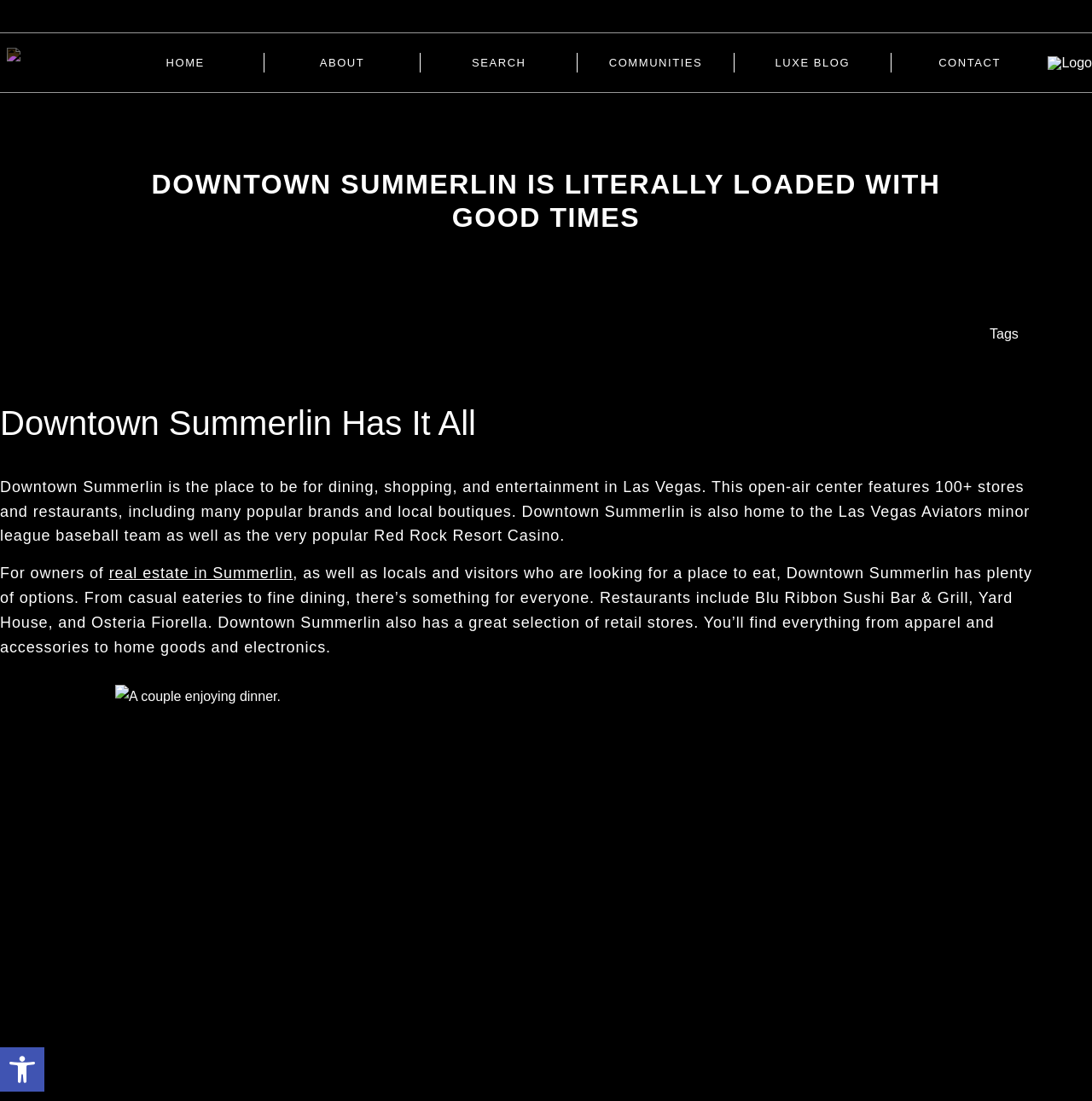Locate the bounding box coordinates of the area you need to click to fulfill this instruction: 'Click the real estate in Summerlin link'. The coordinates must be in the form of four float numbers ranging from 0 to 1: [left, top, right, bottom].

[0.1, 0.513, 0.268, 0.528]